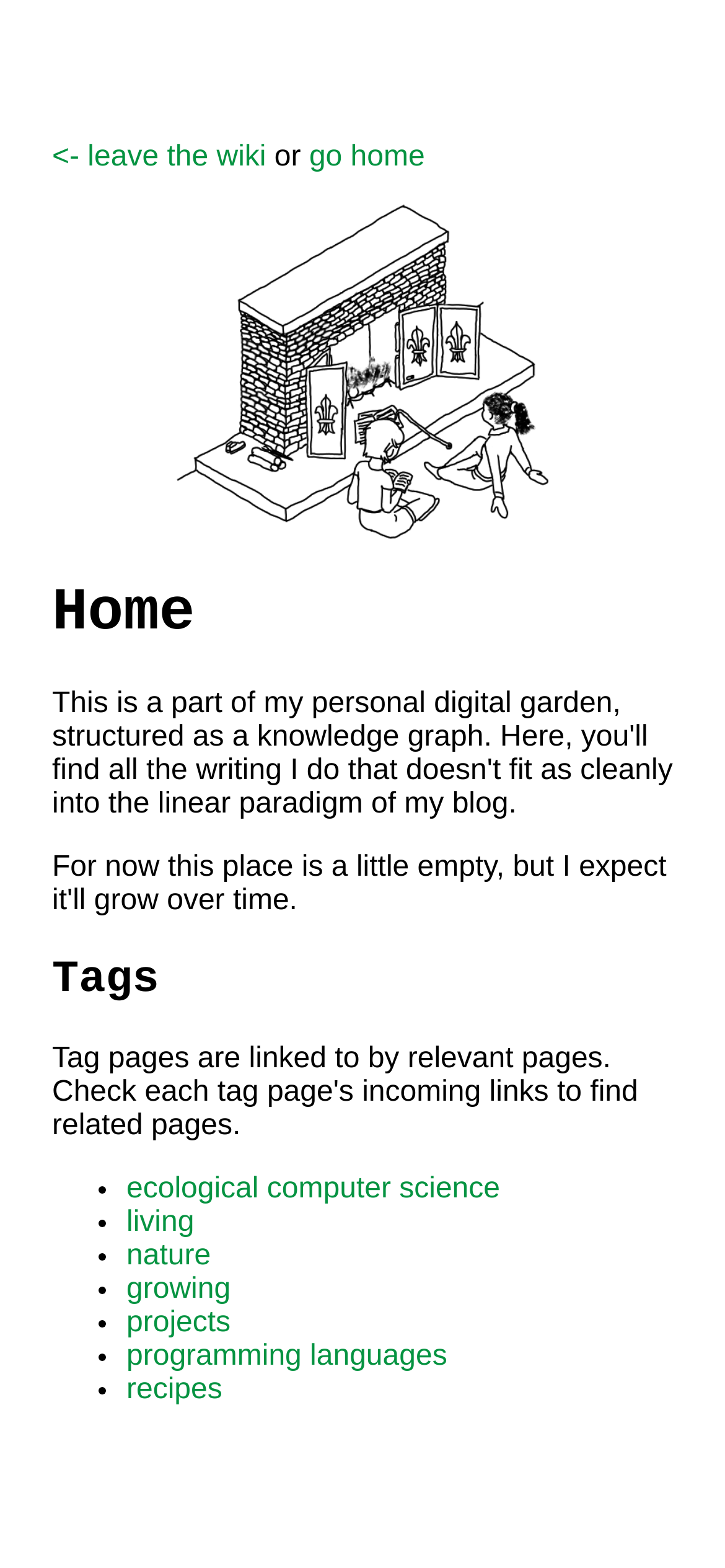What is the illustration about?
Give a detailed response to the question by analyzing the screenshot.

Based on the image description, it appears to be a monochromatic, isometric illustration of two people sitting in front of a fireplace, one of whom is reading a book.